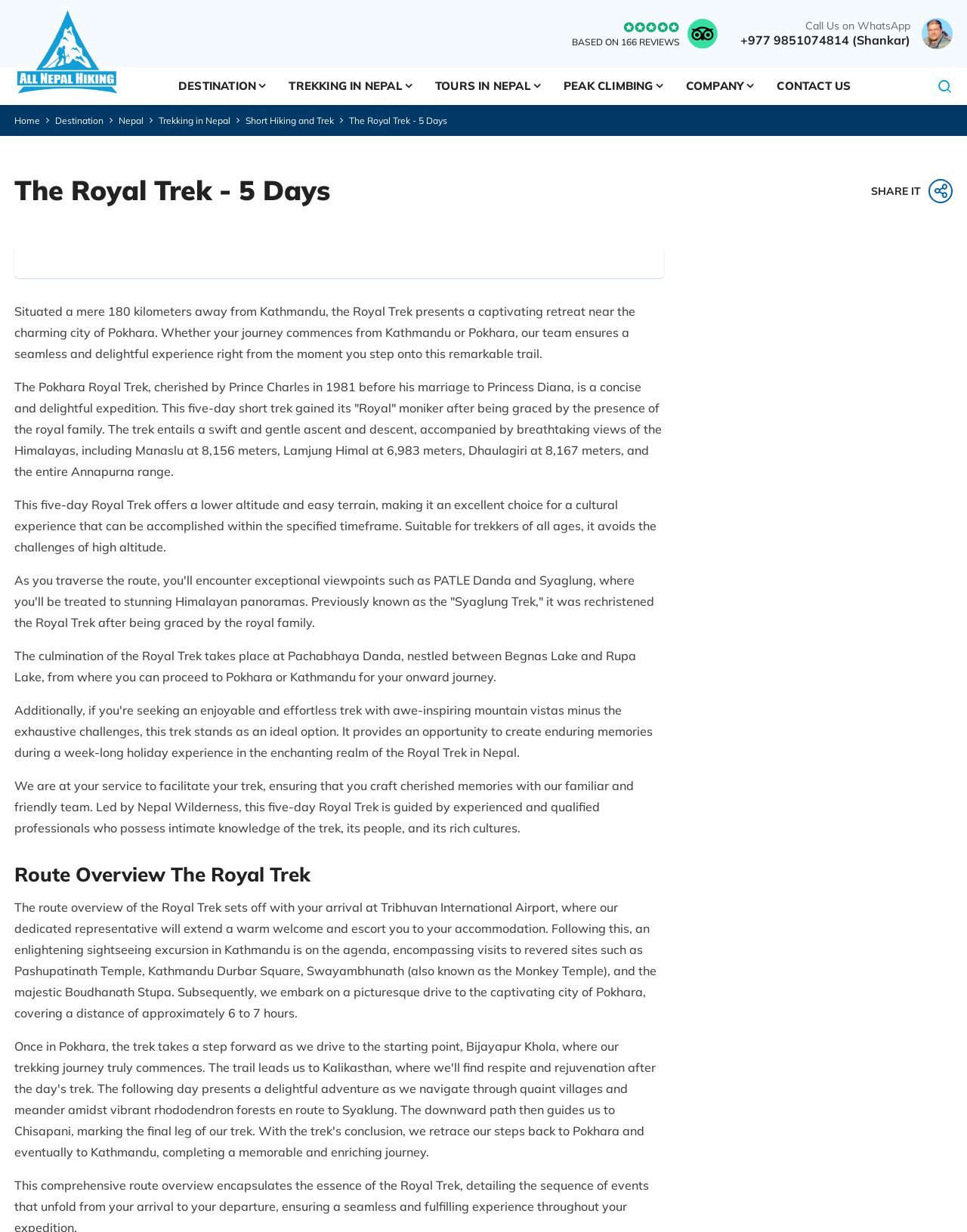Identify the bounding box coordinates of the region that needs to be clicked to carry out this instruction: "Click on the 'All Nepal Hiking Pvt. Ltd.' link". Provide these coordinates as four float numbers ranging from 0 to 1, i.e., [left, top, right, bottom].

[0.015, 0.001, 0.172, 0.08]